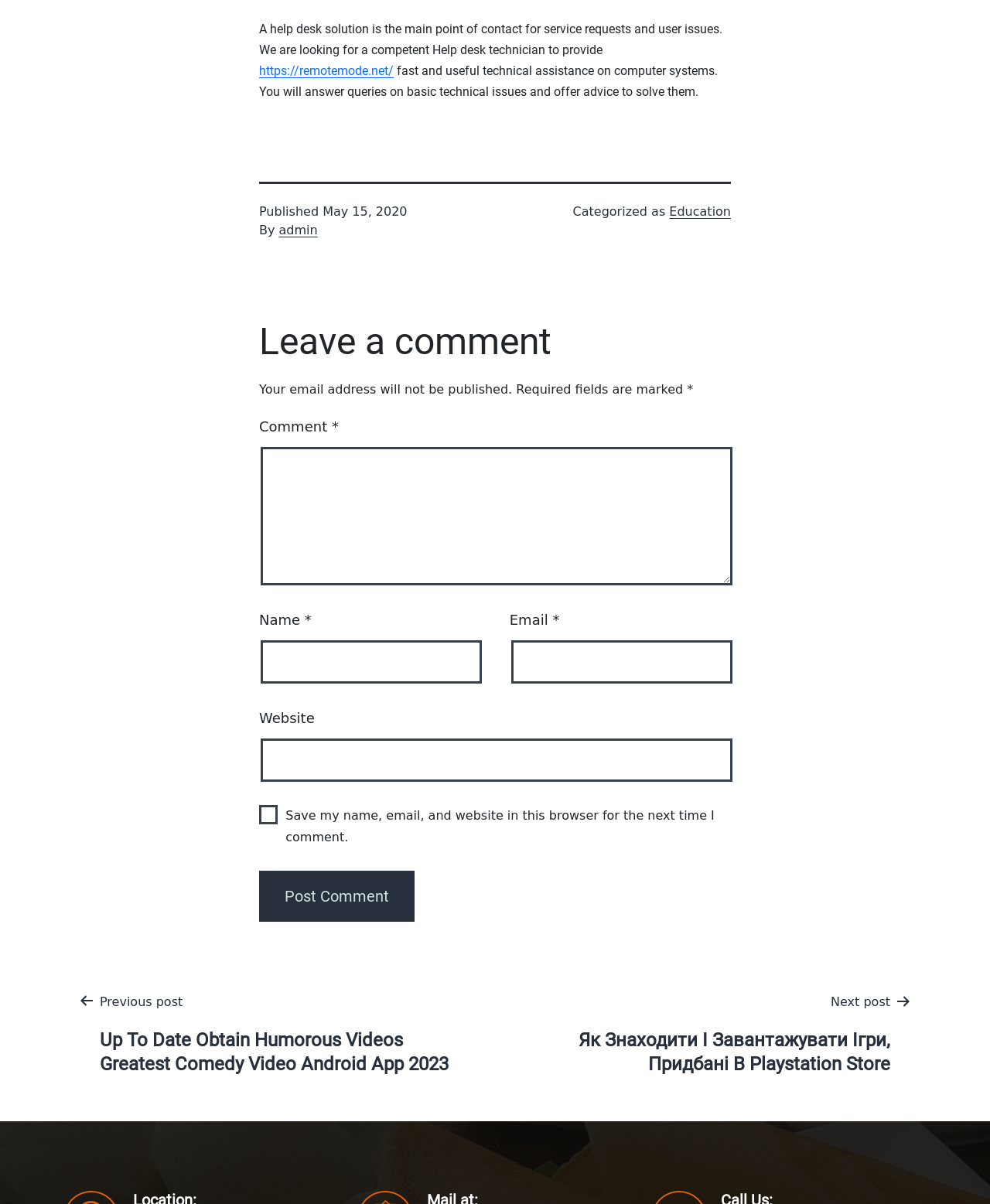Find the bounding box coordinates of the element to click in order to complete the given instruction: "Type your comment in the 'Comment' field."

[0.263, 0.371, 0.74, 0.486]